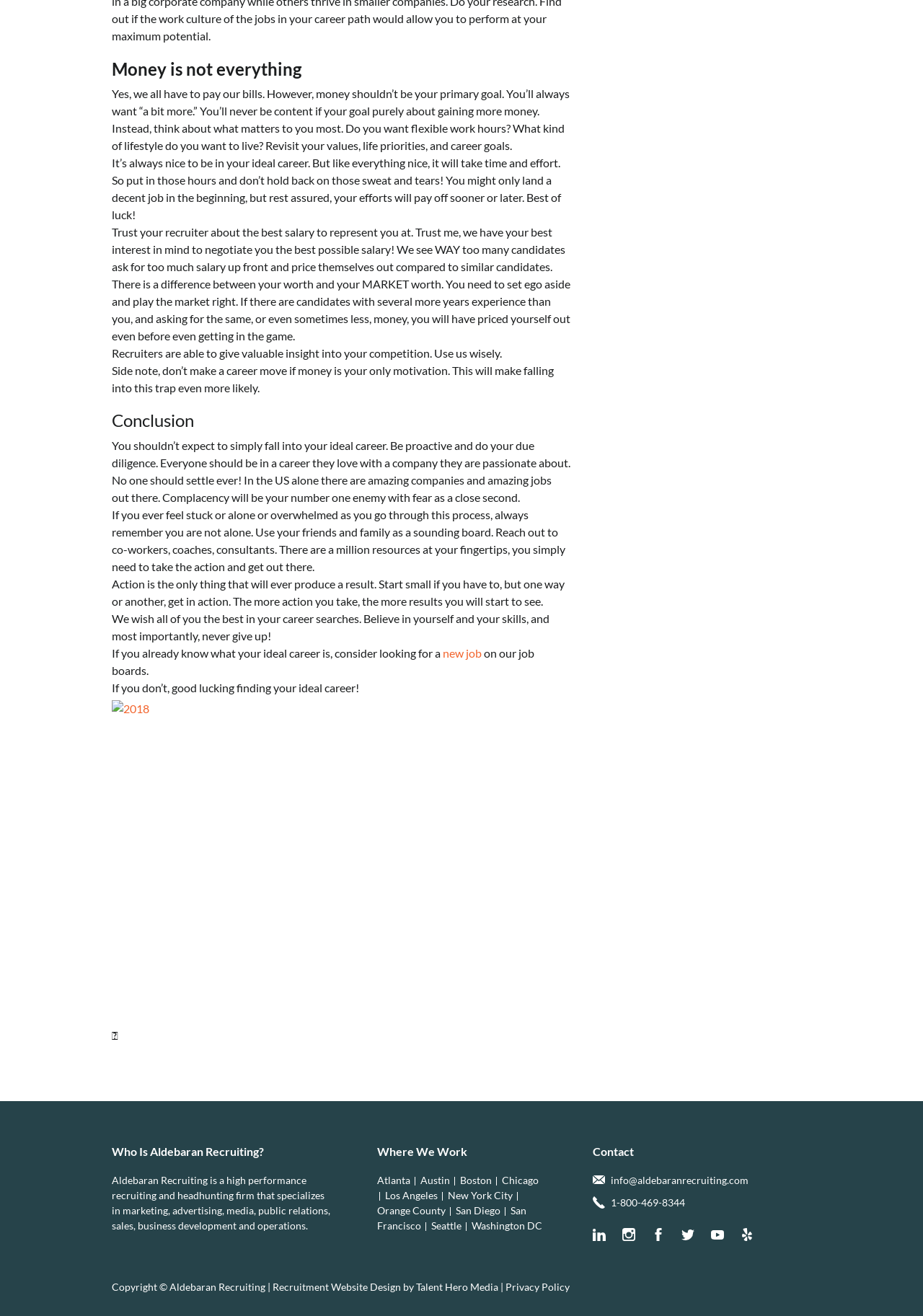Please determine the bounding box coordinates of the section I need to click to accomplish this instruction: "click the 'new job' link".

[0.48, 0.491, 0.522, 0.502]